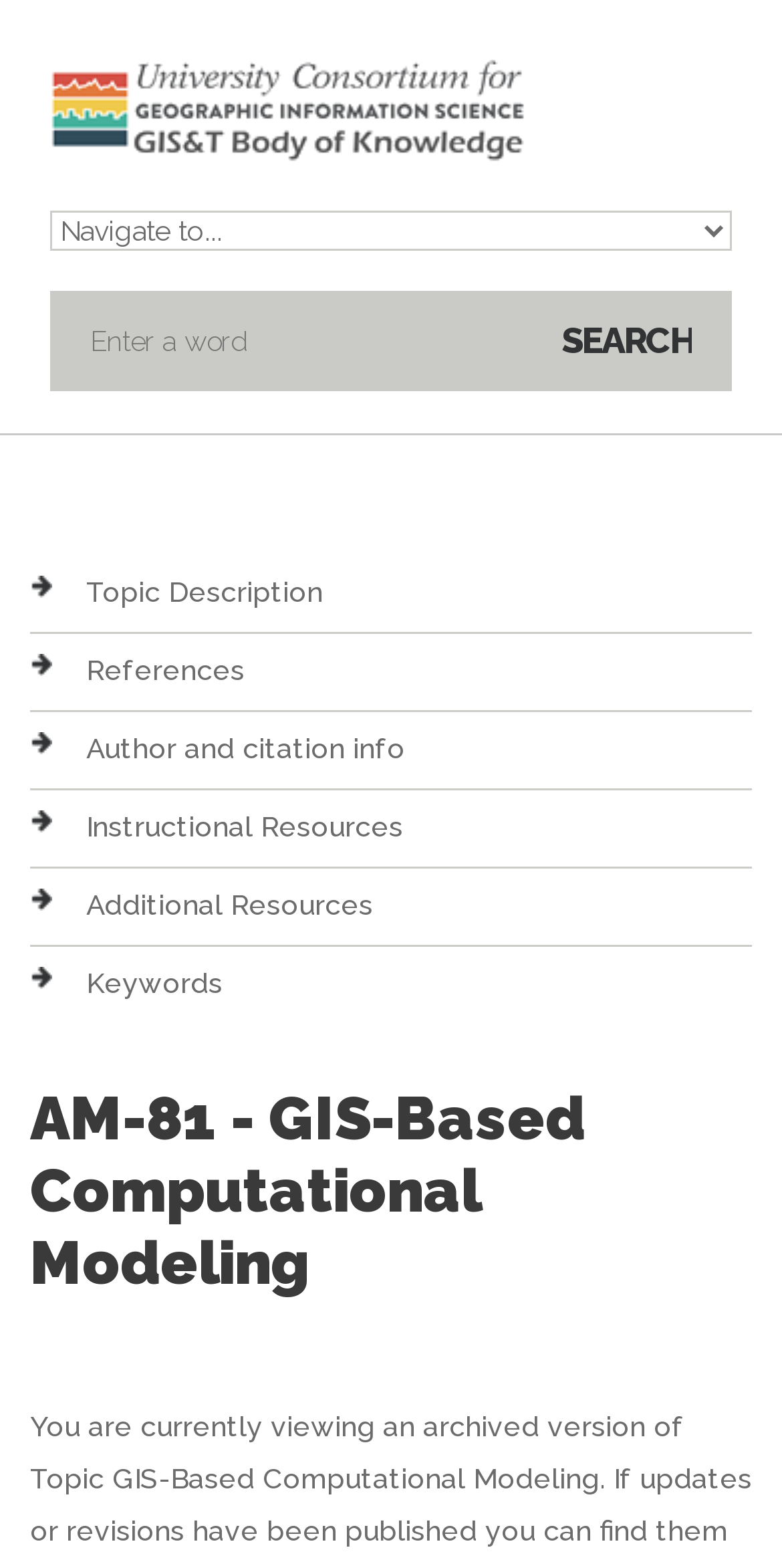Please find the bounding box coordinates of the element that you should click to achieve the following instruction: "select an option from the combo box". The coordinates should be presented as four float numbers between 0 and 1: [left, top, right, bottom].

[0.064, 0.134, 0.936, 0.16]